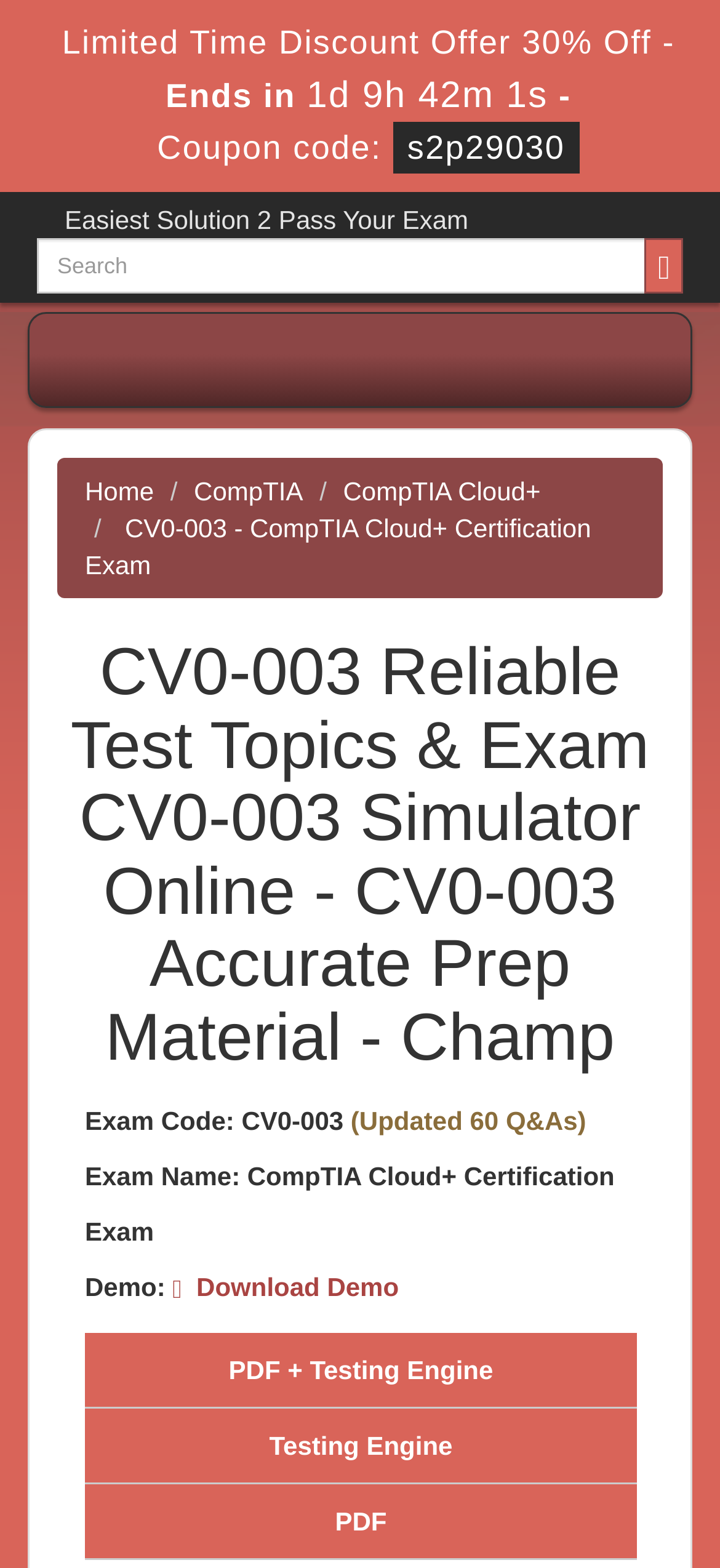Please determine the heading text of this webpage.

CV0-003 Reliable Test Topics & Exam CV0-003 Simulator Online - CV0-003 Accurate Prep Material - Champ